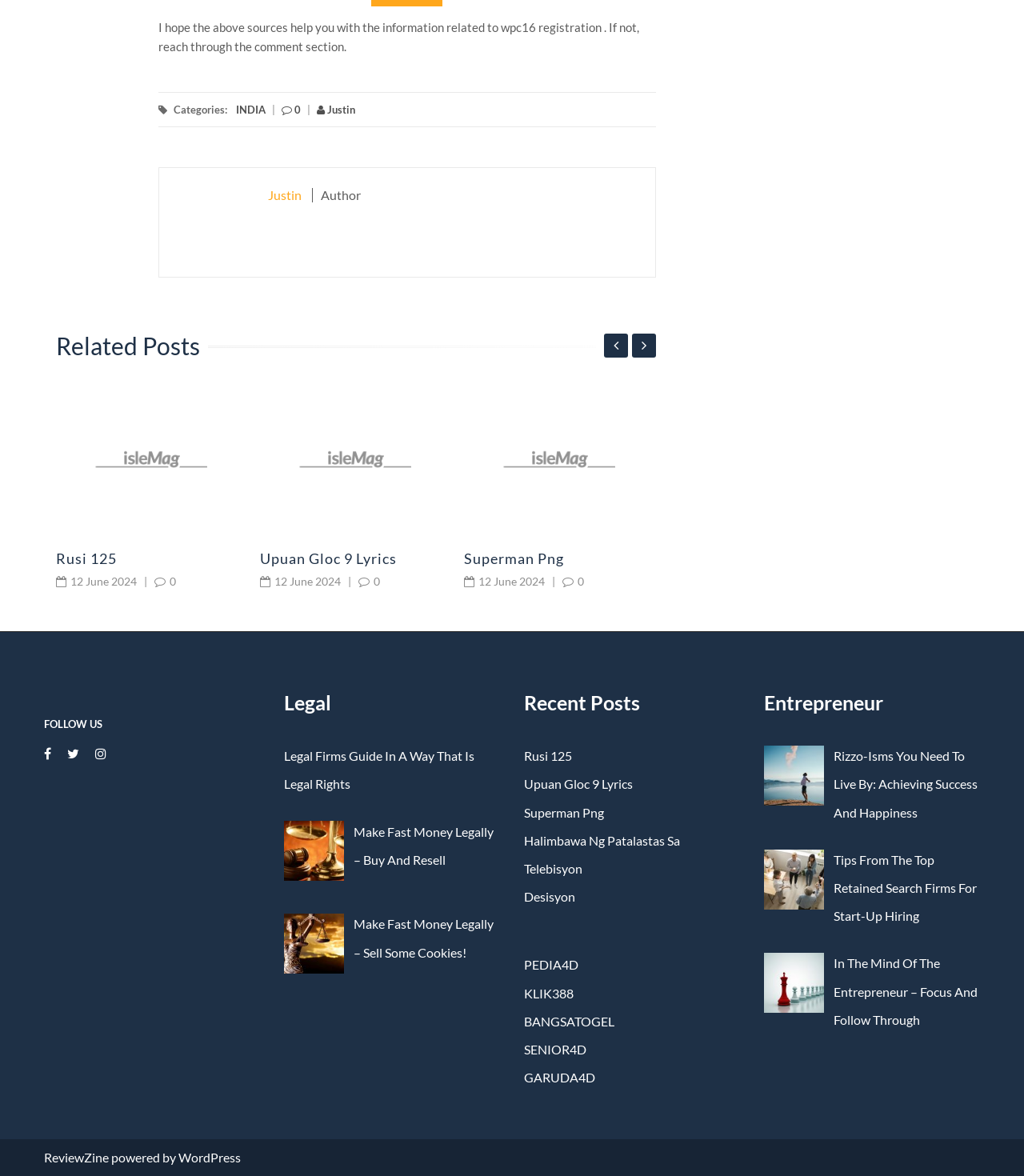Look at the image and answer the question in detail:
What is the title of the first related post?

The title of the first related post is 'Rusi 125', which can be found in the article section with bounding box coordinates [0.055, 0.325, 0.242, 0.503].